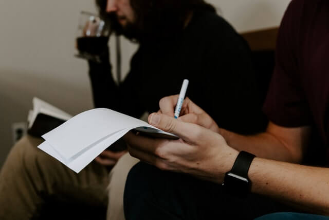Using the information in the image, give a comprehensive answer to the question: 
What is the person in the foreground holding in their right hand?

According to the caption, the person in the foreground is 'actively jotting down notes with a pen on a stack of blank sheets of paper held in their right hand', which implies that they are holding the paper in their right hand.